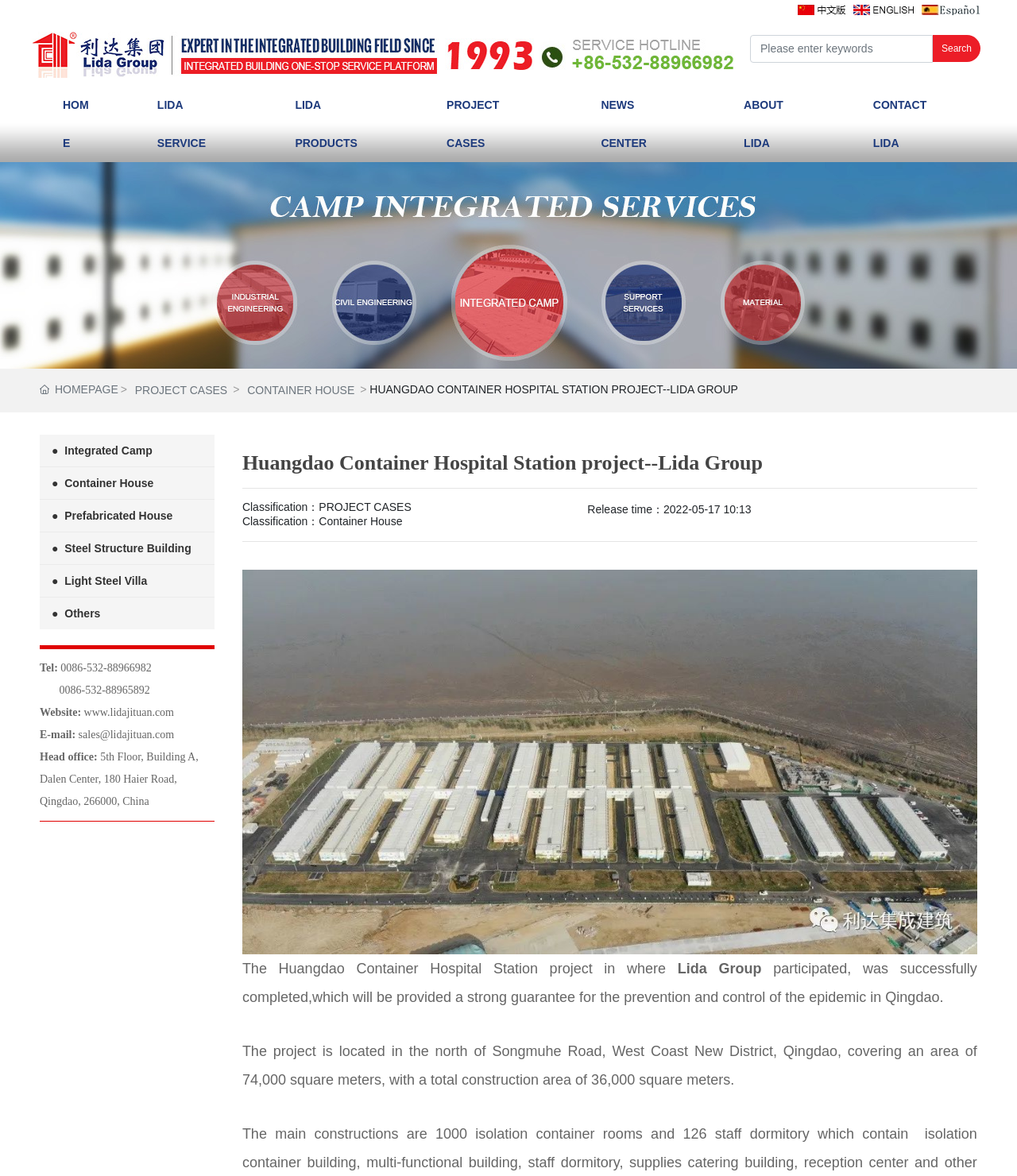Please answer the following question using a single word or phrase: 
What type of building is mentioned in the project?

Isolation container rooms